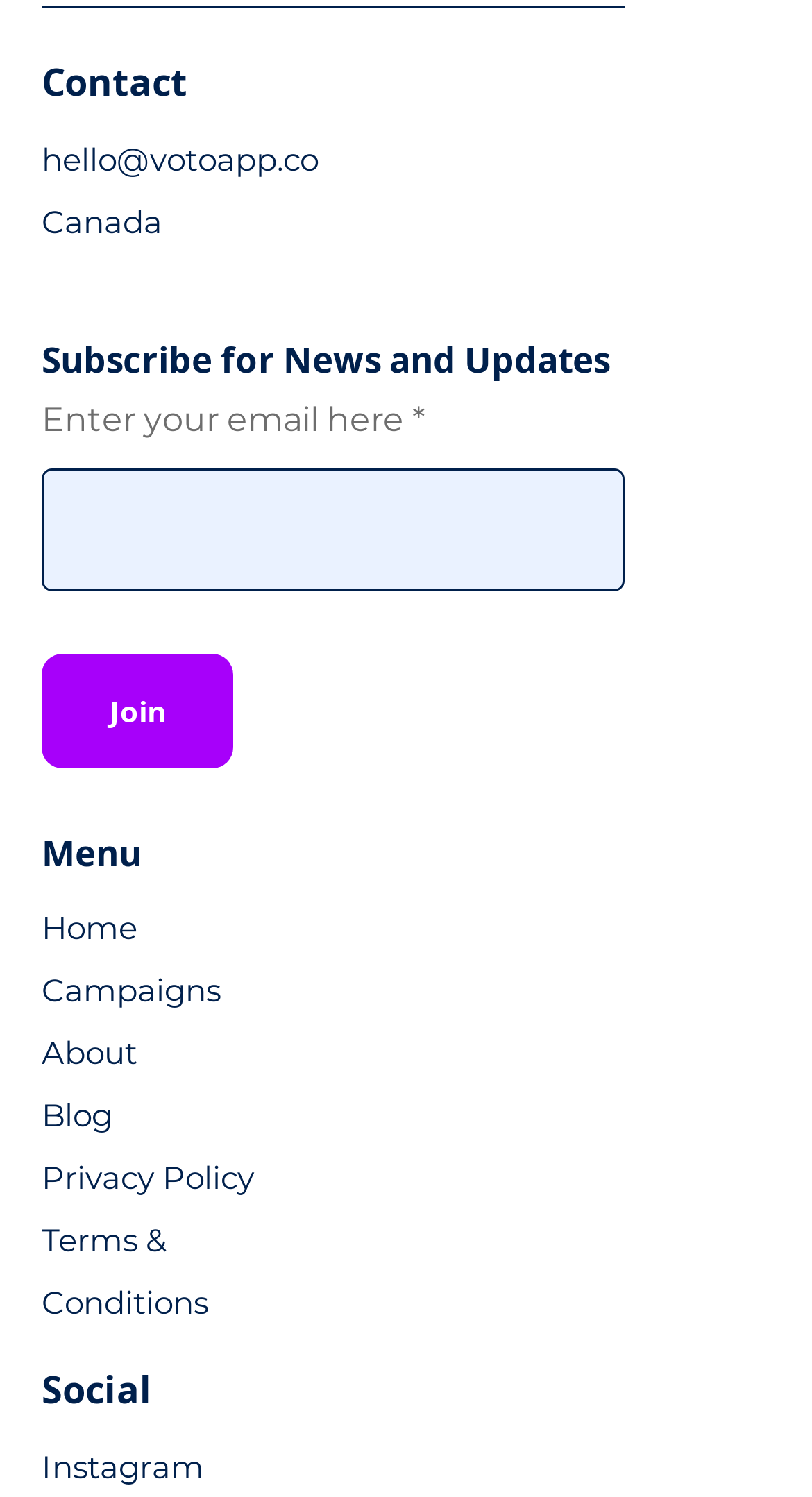Please identify the bounding box coordinates of the region to click in order to complete the given instruction: "Explore a world of romance novel cover art". The coordinates should be four float numbers between 0 and 1, i.e., [left, top, right, bottom].

None